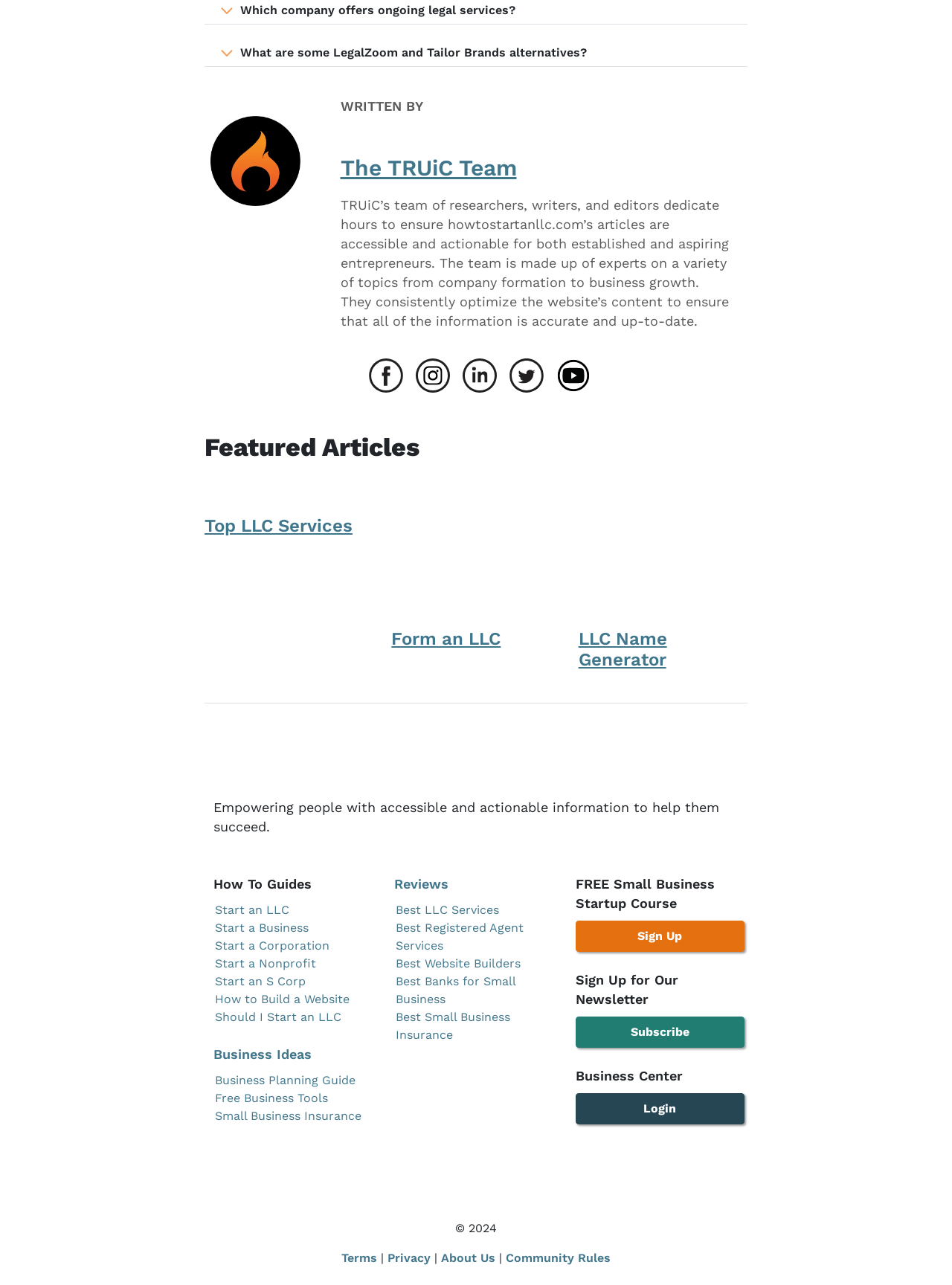Given the element description, predict the bounding box coordinates in the format (top-left x, top-left y, bottom-right x, bottom-right y), using floating point numbers between 0 and 1: title="Subscribe to our Youtube Channel"

[0.401, 0.92, 0.431, 0.931]